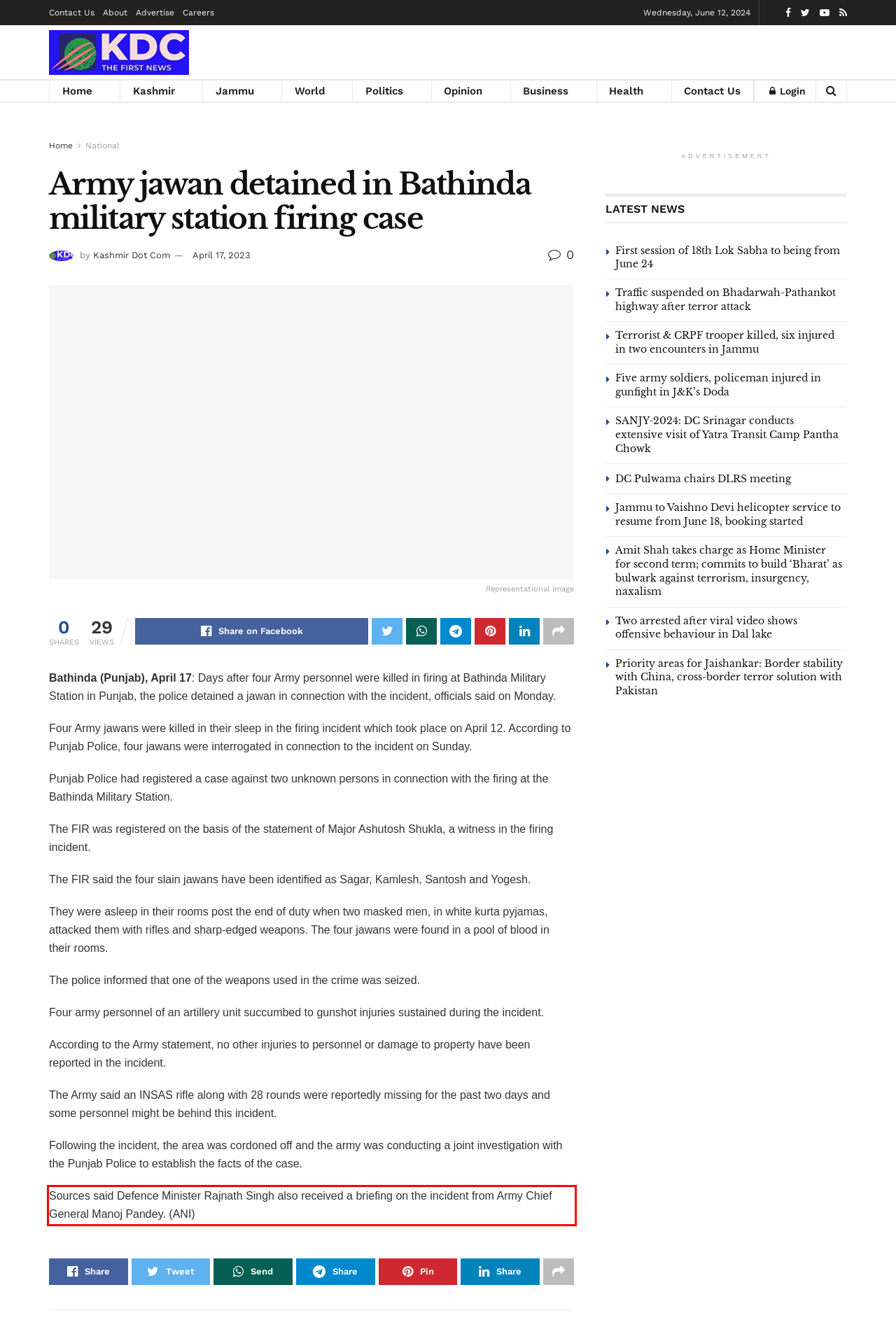Extract and provide the text found inside the red rectangle in the screenshot of the webpage.

Sources said Defence Minister Rajnath Singh also received a briefing on the incident from Army Chief General Manoj Pandey. (ANI)